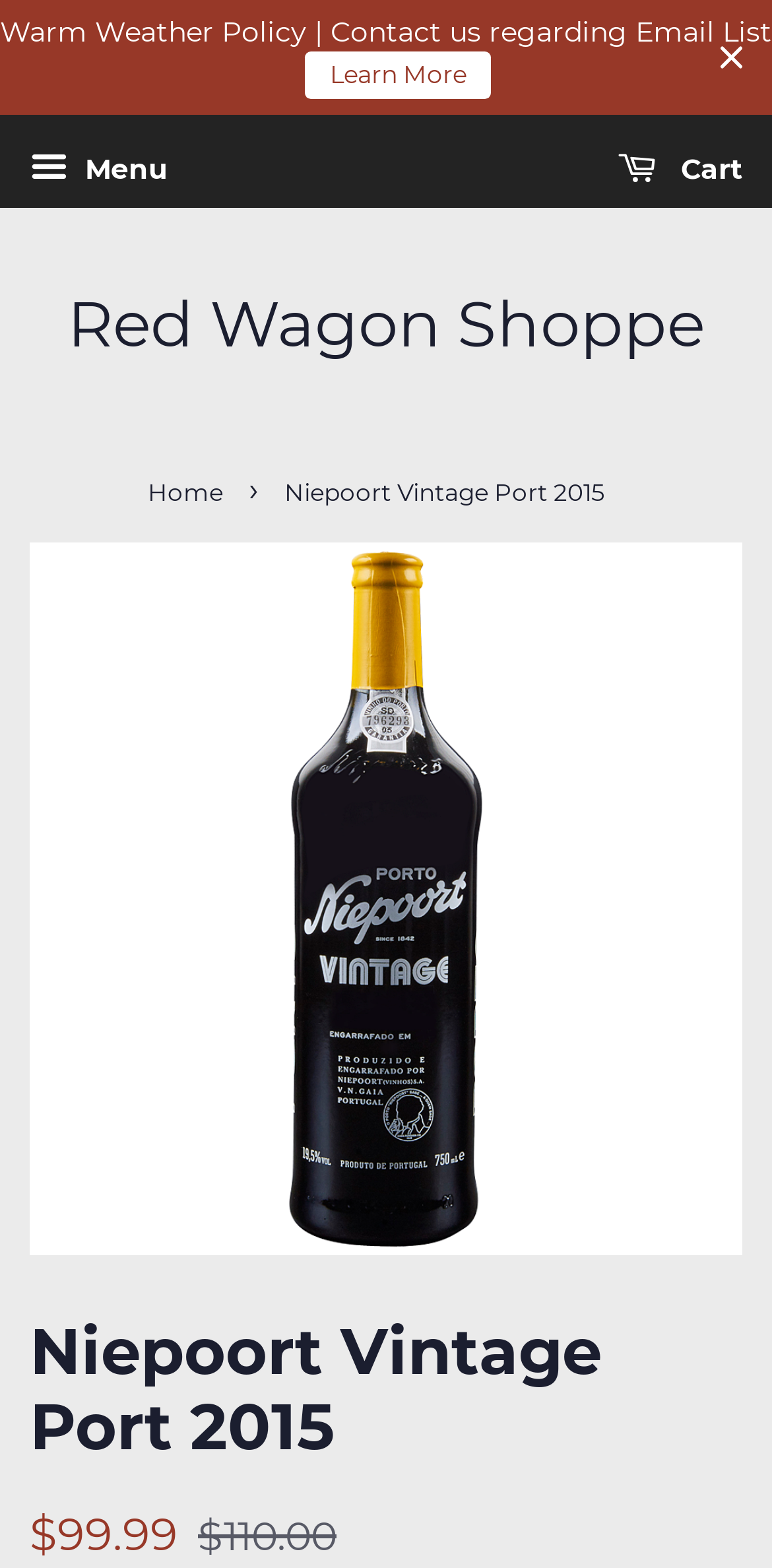Answer the question briefly using a single word or phrase: 
Is there a navigation menu on the page?

Yes